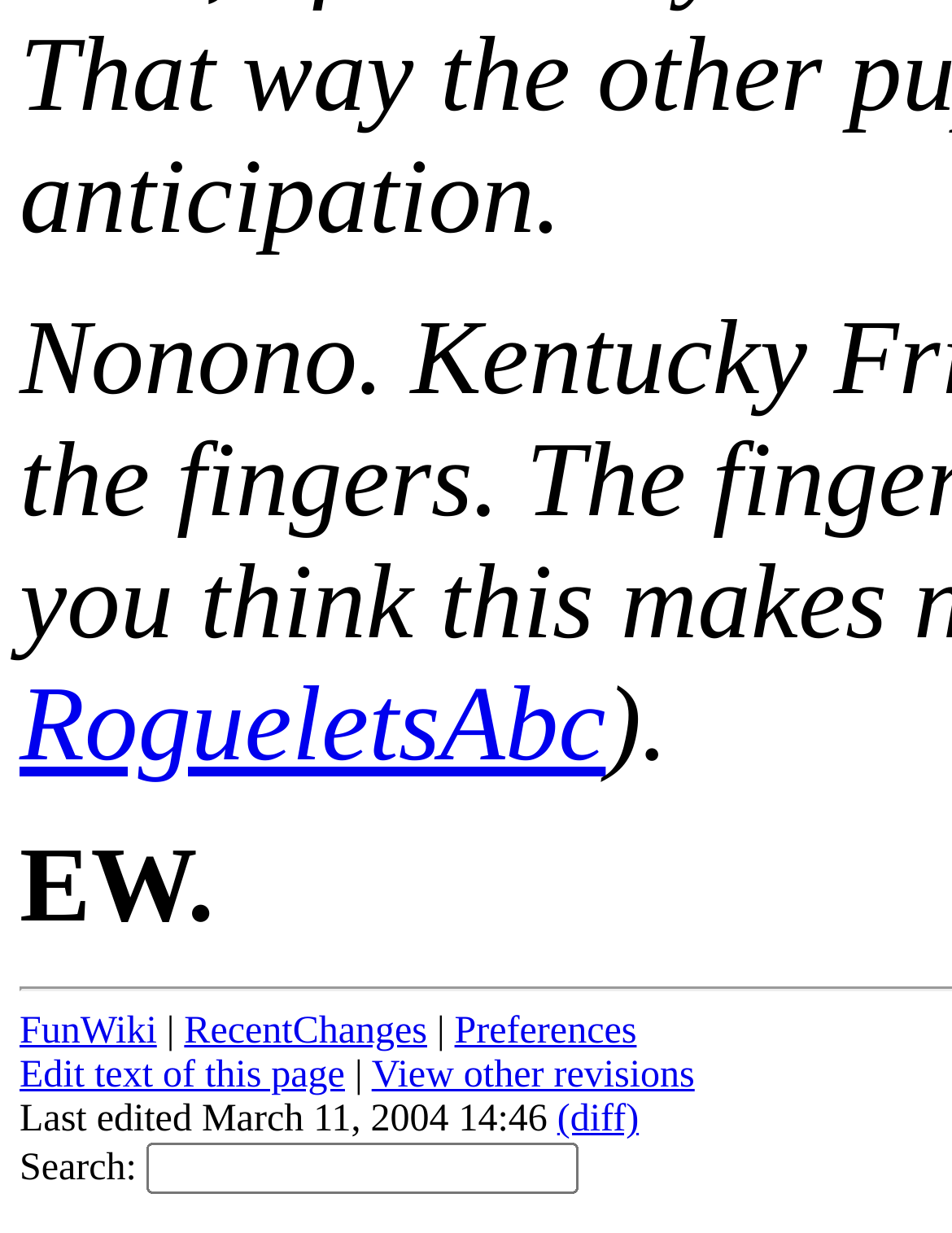Give a one-word or one-phrase response to the question:
Is the search box required?

No